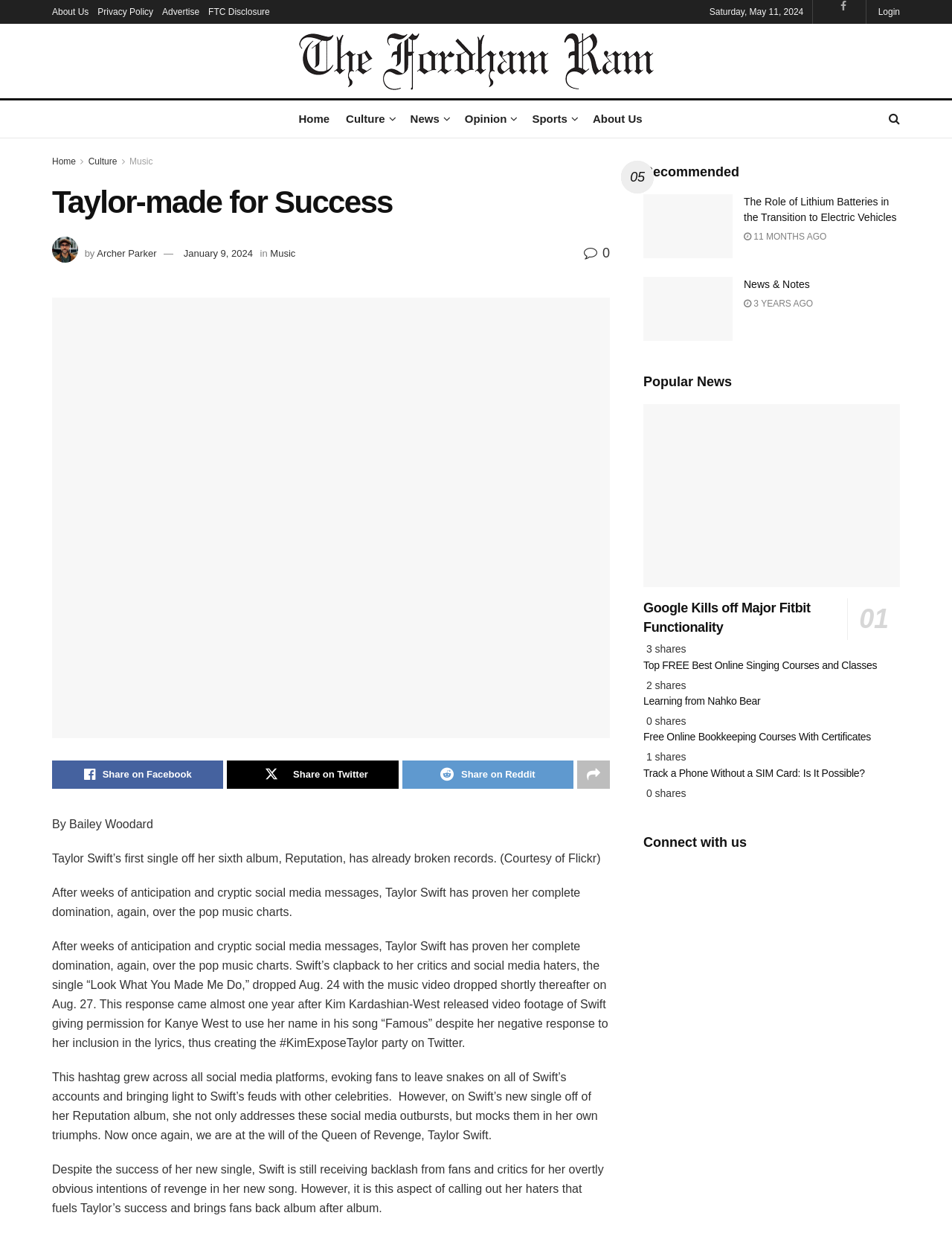Answer the following query concisely with a single word or phrase:
How many shares does the article 'Google Kills off Major Fitbit Functionality' have?

3